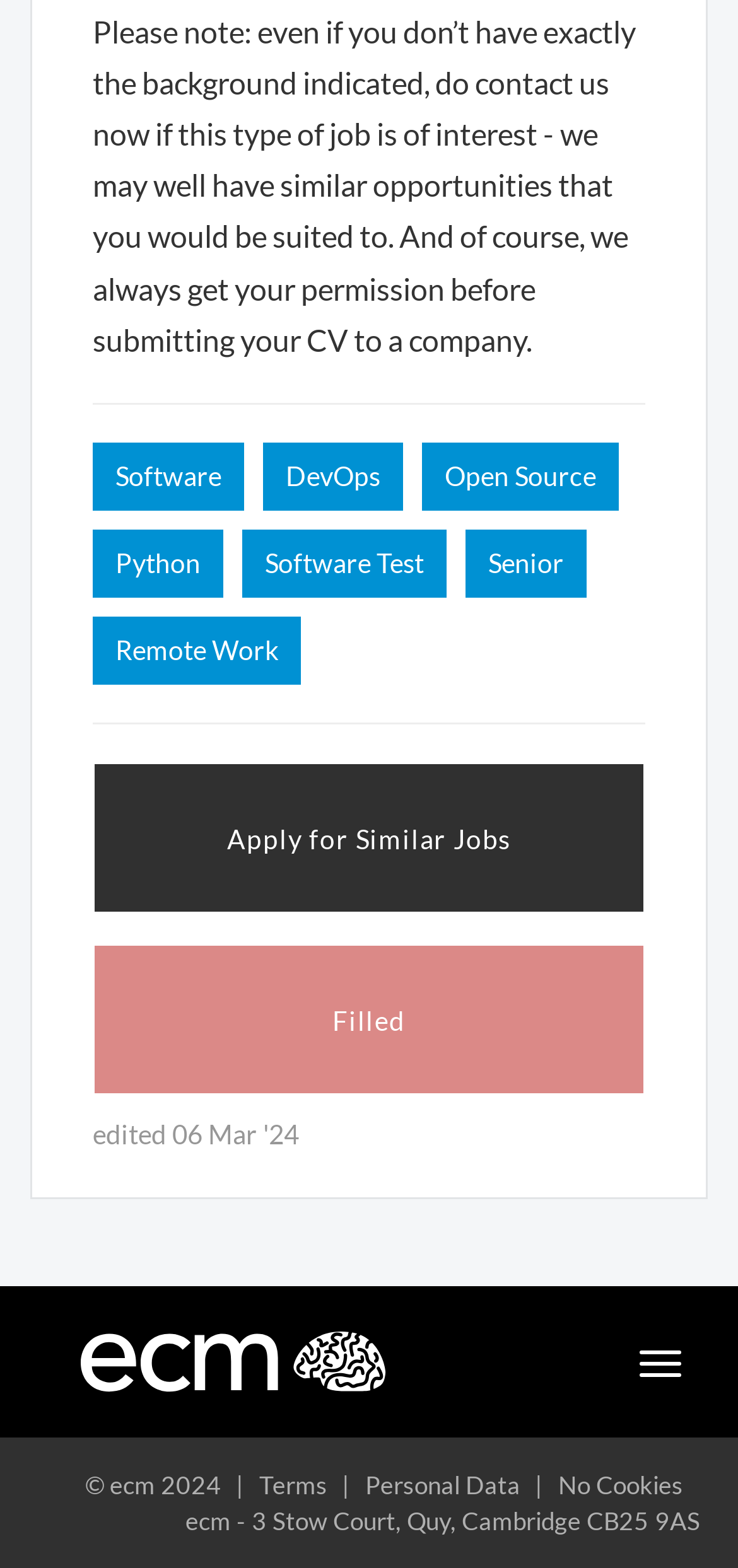What is the purpose of the 'Filled' button?
Observe the image and answer the question with a one-word or short phrase response.

To indicate a filled job position